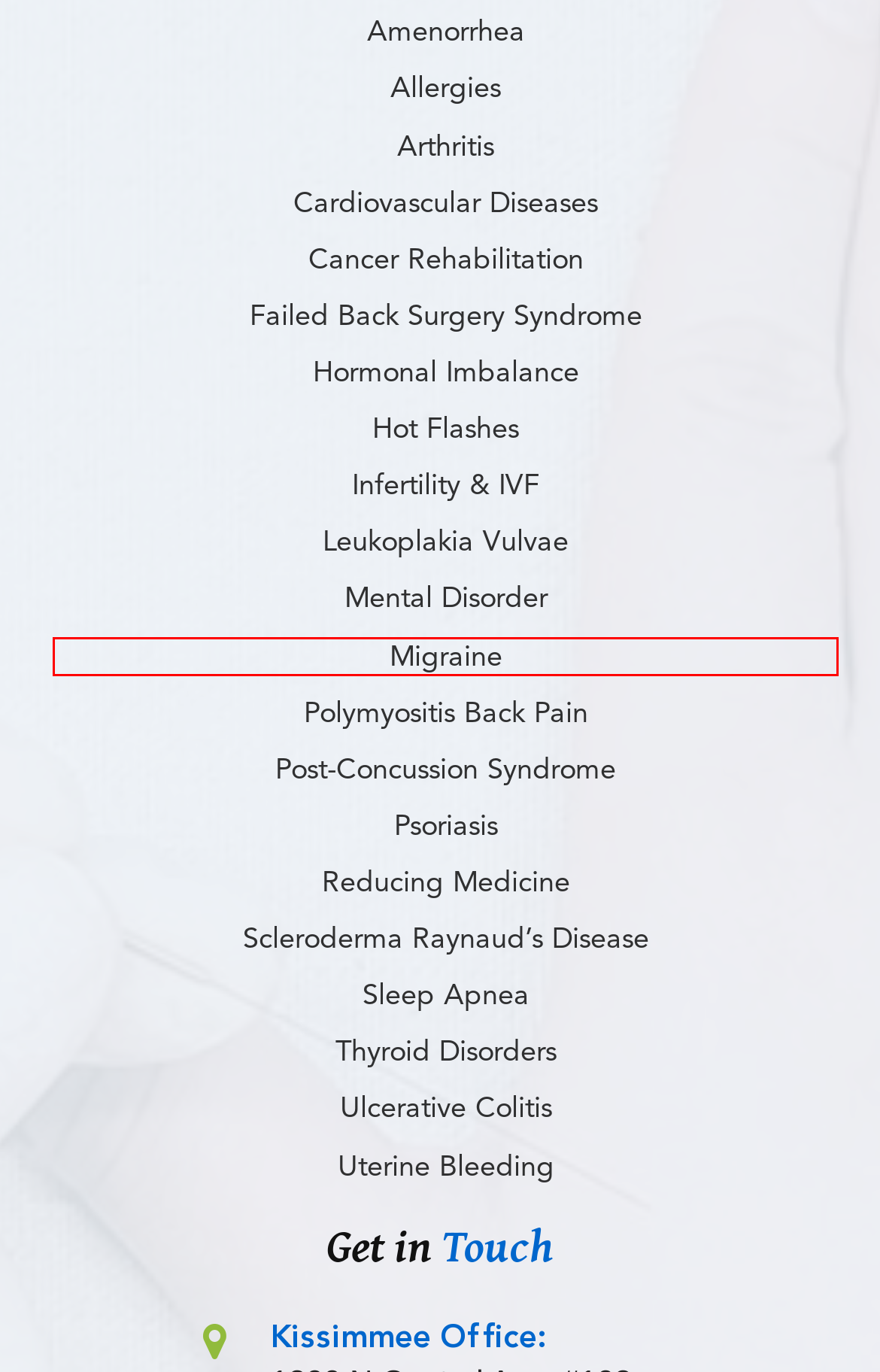Review the webpage screenshot and focus on the UI element within the red bounding box. Select the best-matching webpage description for the new webpage that follows after clicking the highlighted element. Here are the candidates:
A. Uterine Bleeding - Yang Orlando Acupuncture
B. Ulcerative Colitis - Yang Orlando Acupuncture
C. Infertility & IVF - Yang Orlando Acupuncture
D. Acupuncture for Stress Relief - Yang Orlando Acupuncture
E. Testimonials - Yang Orlando Acupuncture
F. Conditions Treated - Yang Orlando Acupuncture
G. Migraine - Yang Orlando Acupuncture
H. Hot Flashes - Yang Orlando Acupuncture

G